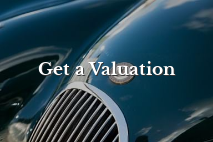What type of car is featured in the image?
Please ensure your answer is as detailed and informative as possible.

The caption describes the car as having a 'sleek, vintage' design, which suggests that the car is an older model, likely from a past era, with a classic and elegant aesthetic.